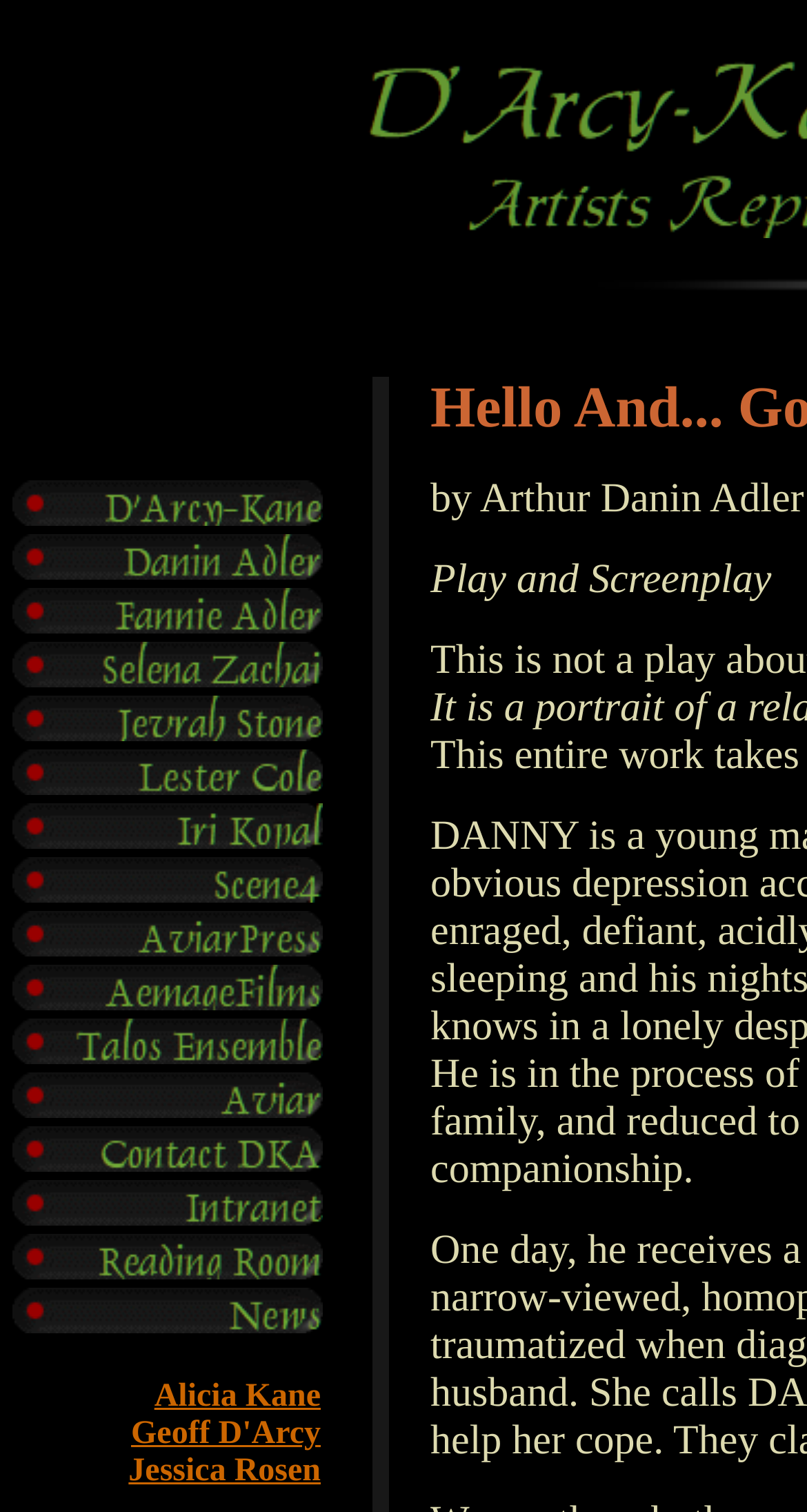How many images are there in the webpage?
Answer the question using a single word or phrase, according to the image.

19